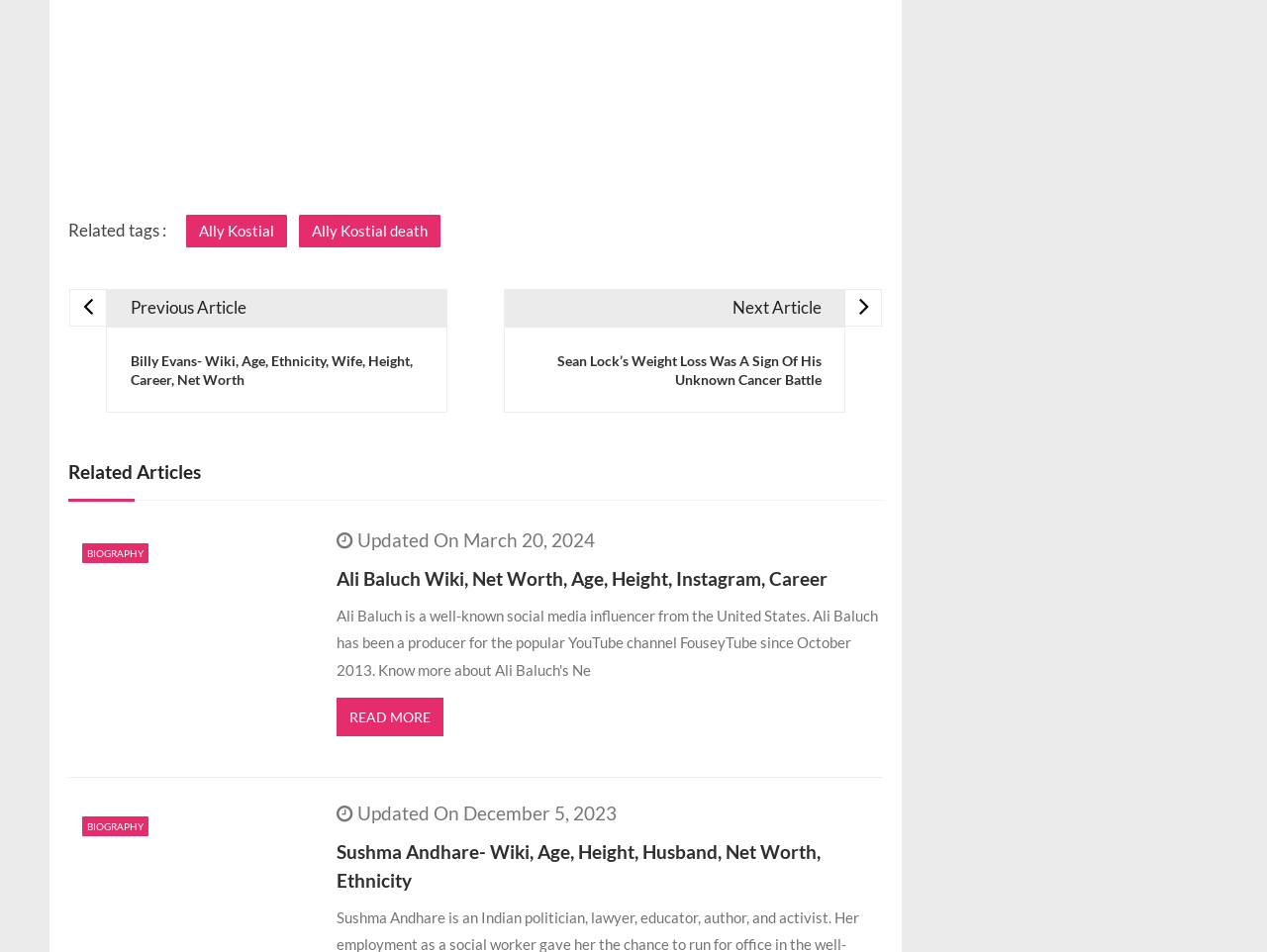Find the bounding box coordinates of the area to click in order to follow the instruction: "Check related articles".

[0.054, 0.478, 0.697, 0.51]